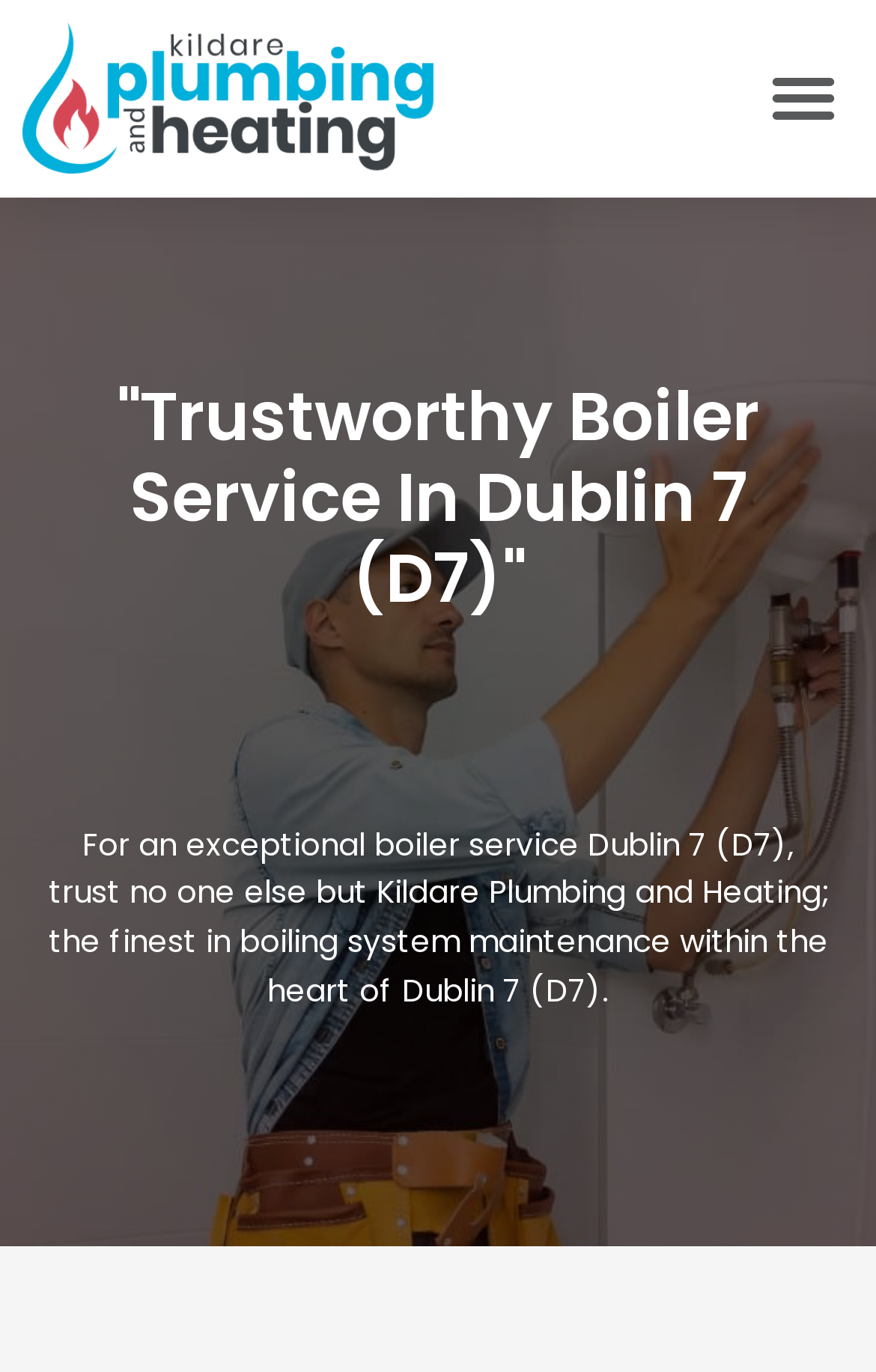Can you extract the headline from the webpage for me?

"Trustworthy Boiler Service In Dublin 7 (D7)"